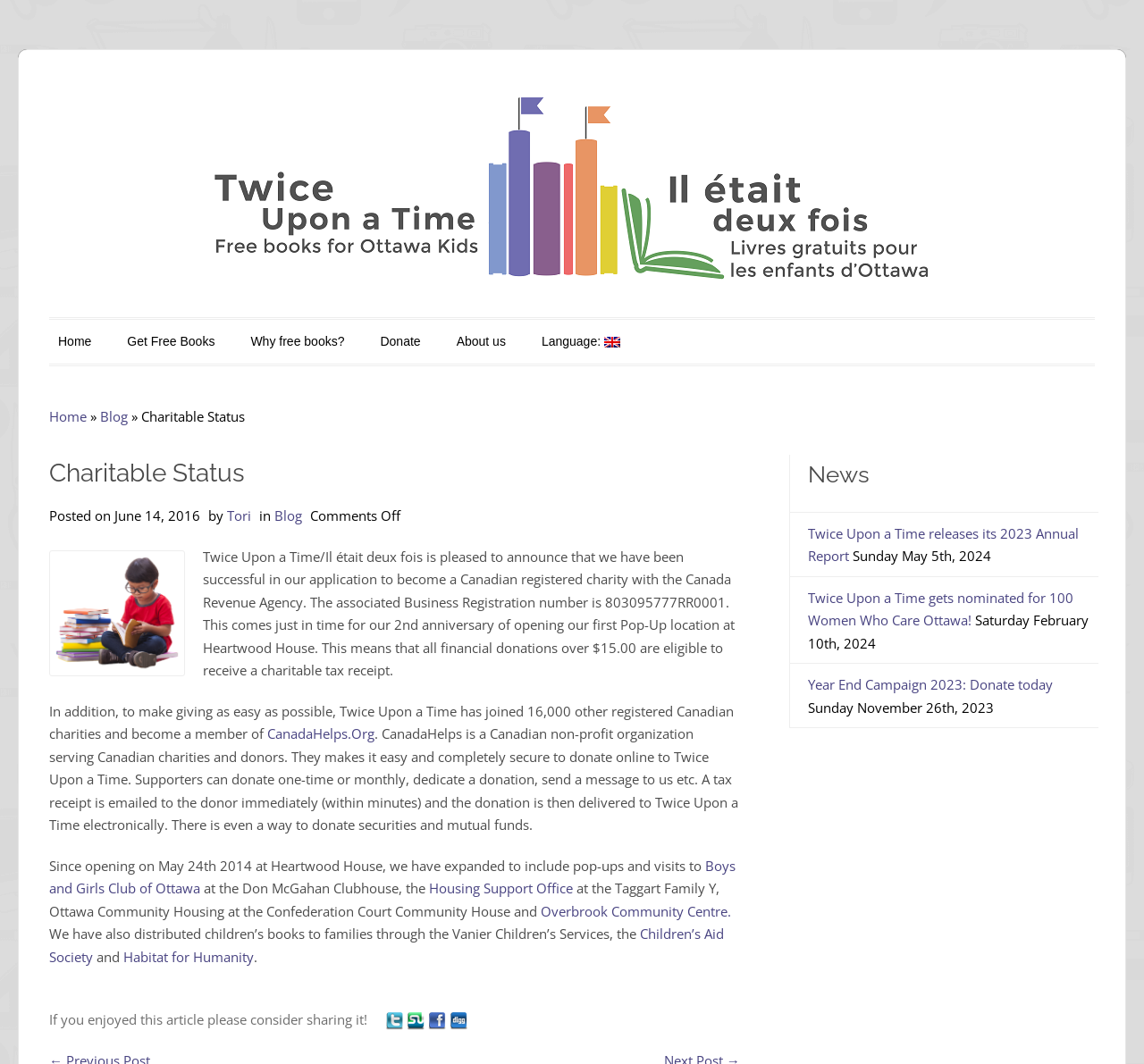Describe the webpage meticulously, covering all significant aspects.

The webpage is about Twice Upon a Time, a charitable organization. At the top, there is a logo and a navigation menu with links to "Home", "Get Free Books", "Why free books?", "Donate", "About us", and "Language: English". Below the navigation menu, there is a heading "Charitable Status" and a brief description of the organization's charitable status.

On the left side, there is an image of a boy reading a book, and below it, there is a paragraph of text describing the organization's achievement of becoming a Canadian registered charity. The text also explains how donations can be made easily and securely through CanadaHelps.Org.

On the right side, there is a section with a heading "News" and a list of news articles with links to read more. Each news article has a title, a brief description, and a date.

At the bottom of the page, there are social media links to share the article on Twitter, Facebook, and Digg. There is also a call-to-action to consider sharing the article.

Throughout the page, there are several images, including the organization's logo, a flag icon for the English language, and social media icons. The layout is clean and easy to navigate, with clear headings and concise text.